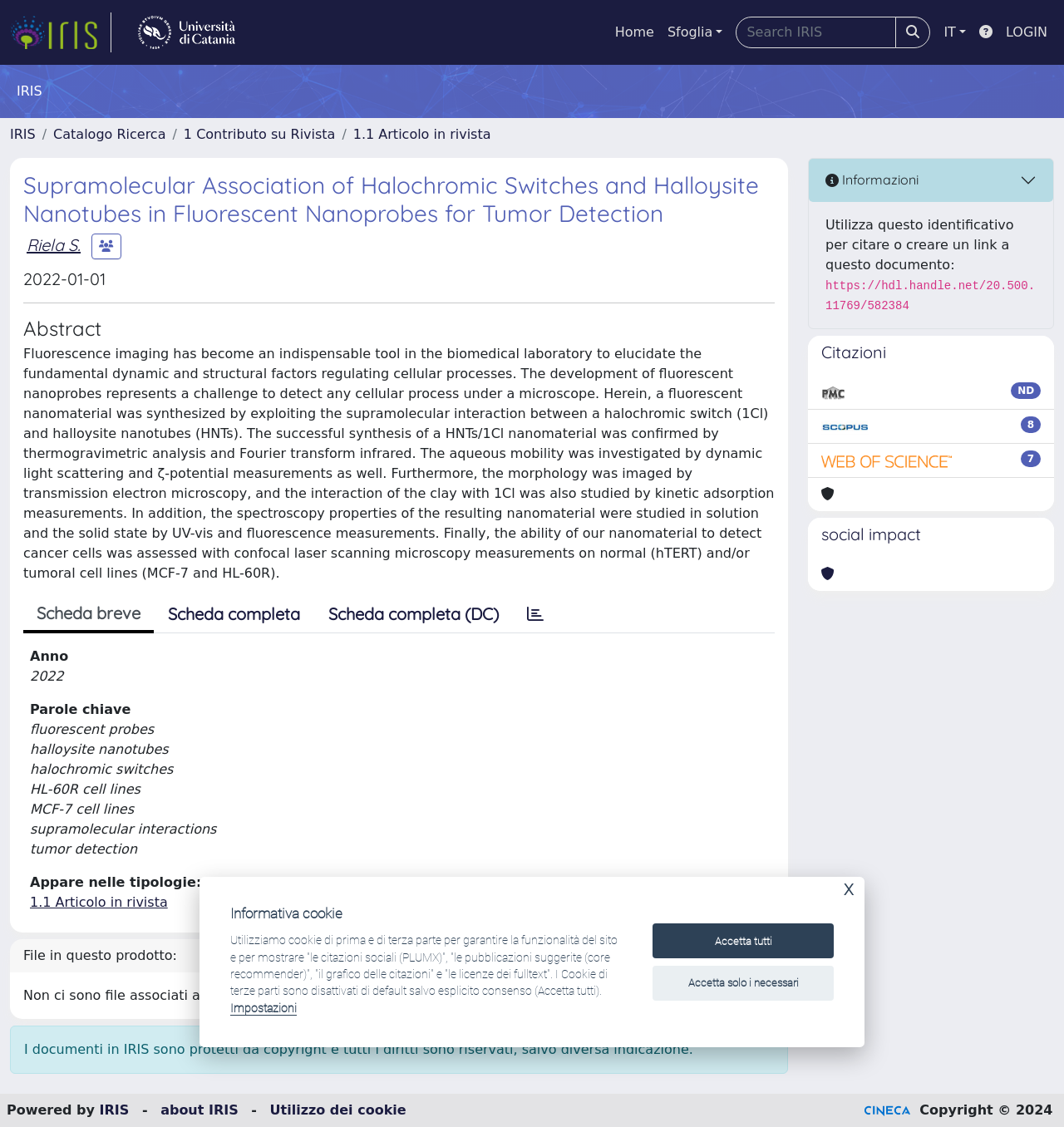Find the bounding box coordinates of the area to click in order to follow the instruction: "search IRIS".

[0.692, 0.015, 0.842, 0.043]